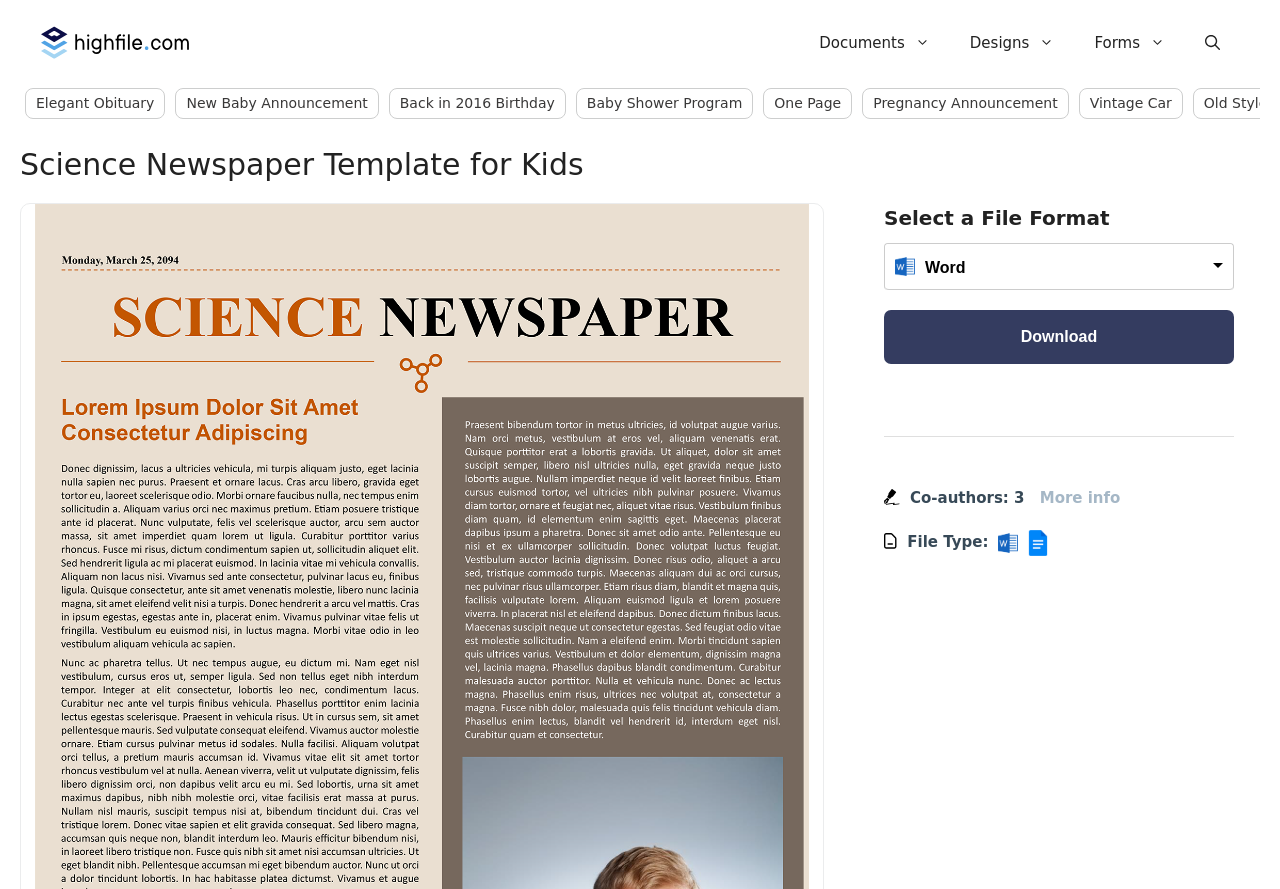Identify the bounding box coordinates for the element that needs to be clicked to fulfill this instruction: "Click on the Highfile link". Provide the coordinates in the format of four float numbers between 0 and 1: [left, top, right, bottom].

[0.031, 0.036, 0.16, 0.058]